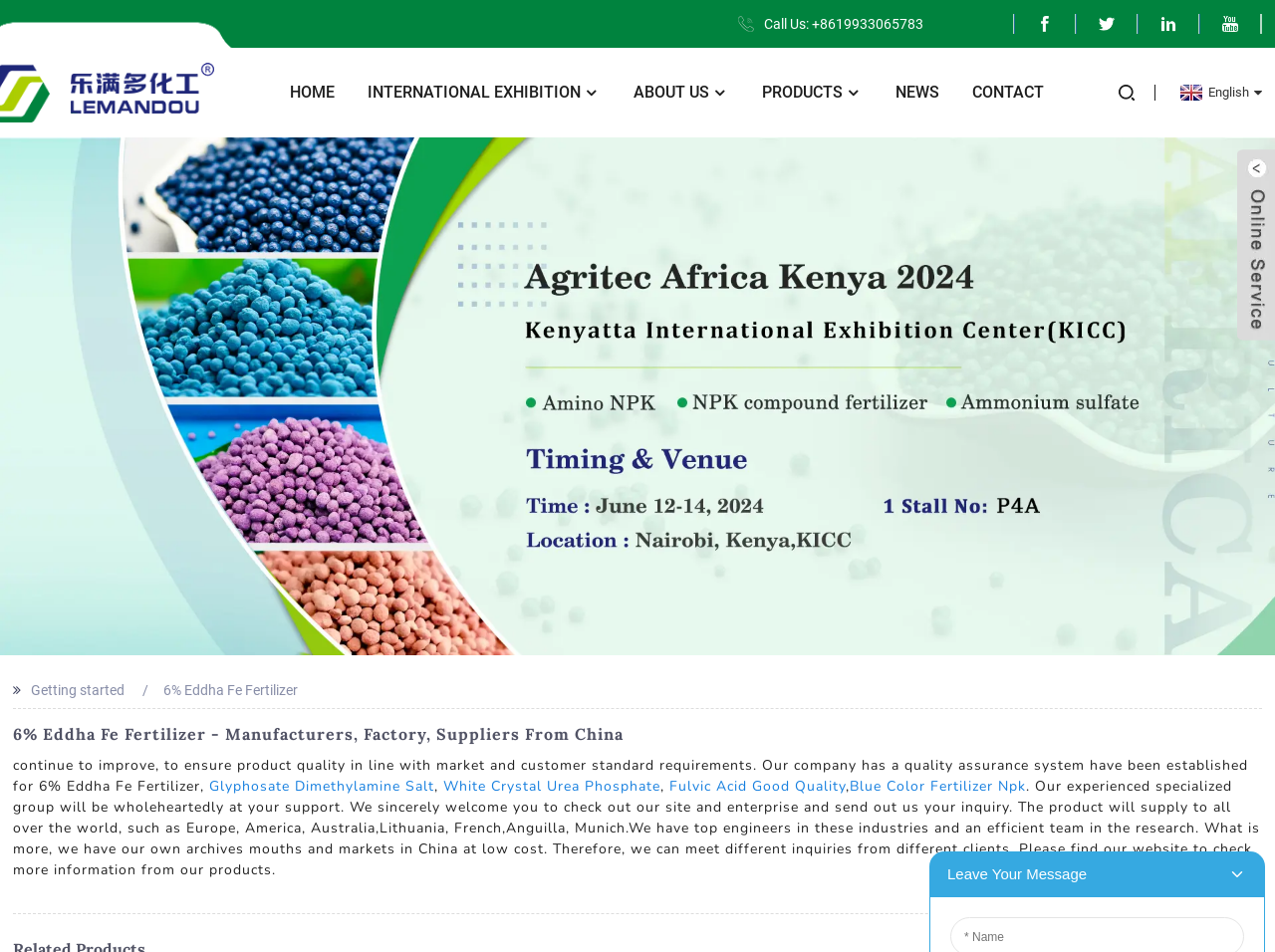Given the webpage screenshot, identify the bounding box of the UI element that matches this description: "Blue Color Fertilizer Npk".

[0.666, 0.816, 0.805, 0.836]